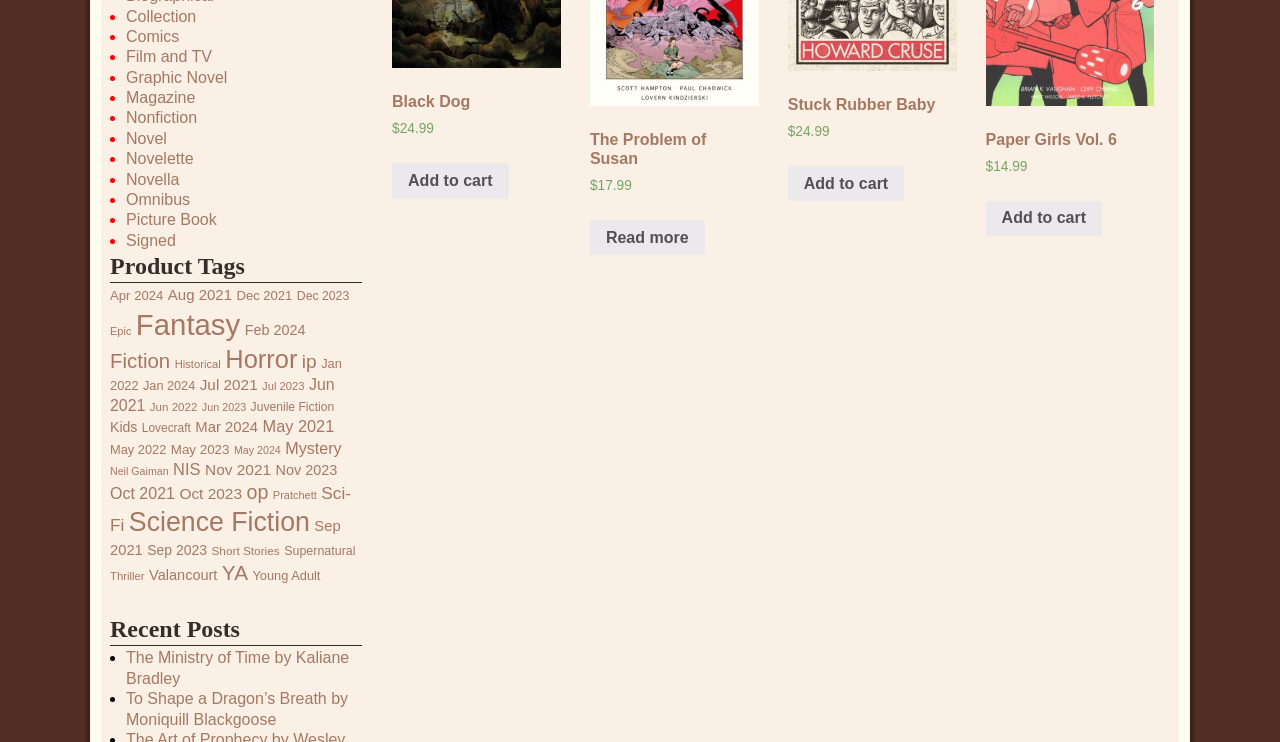Please specify the coordinates of the bounding box for the element that should be clicked to carry out this instruction: "Explore 'Graphic Novel' category". The coordinates must be four float numbers between 0 and 1, formatted as [left, top, right, bottom].

[0.098, 0.093, 0.178, 0.116]